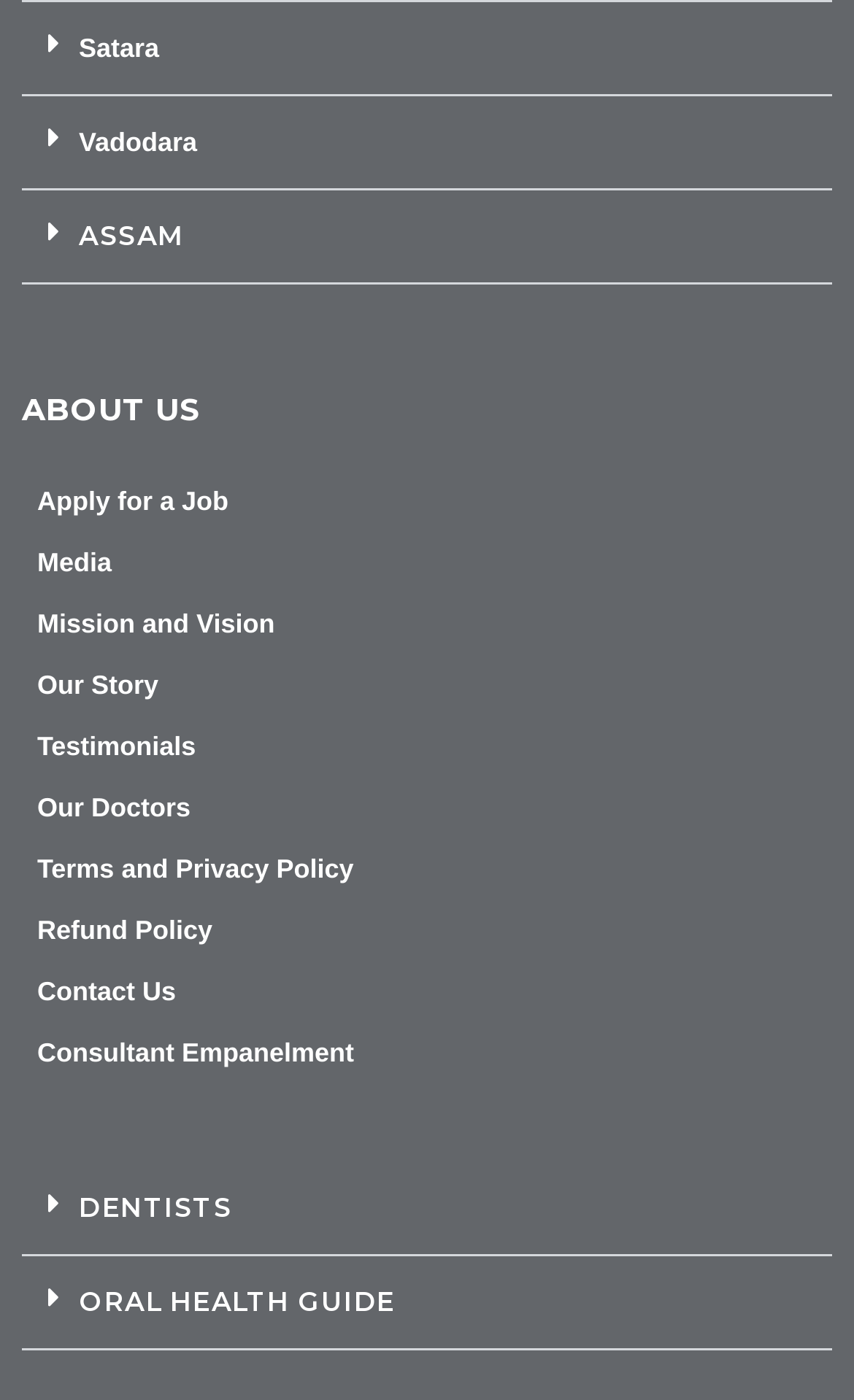Give the bounding box coordinates for the element described as: "Terms and Privacy Policy".

[0.044, 0.606, 0.974, 0.634]